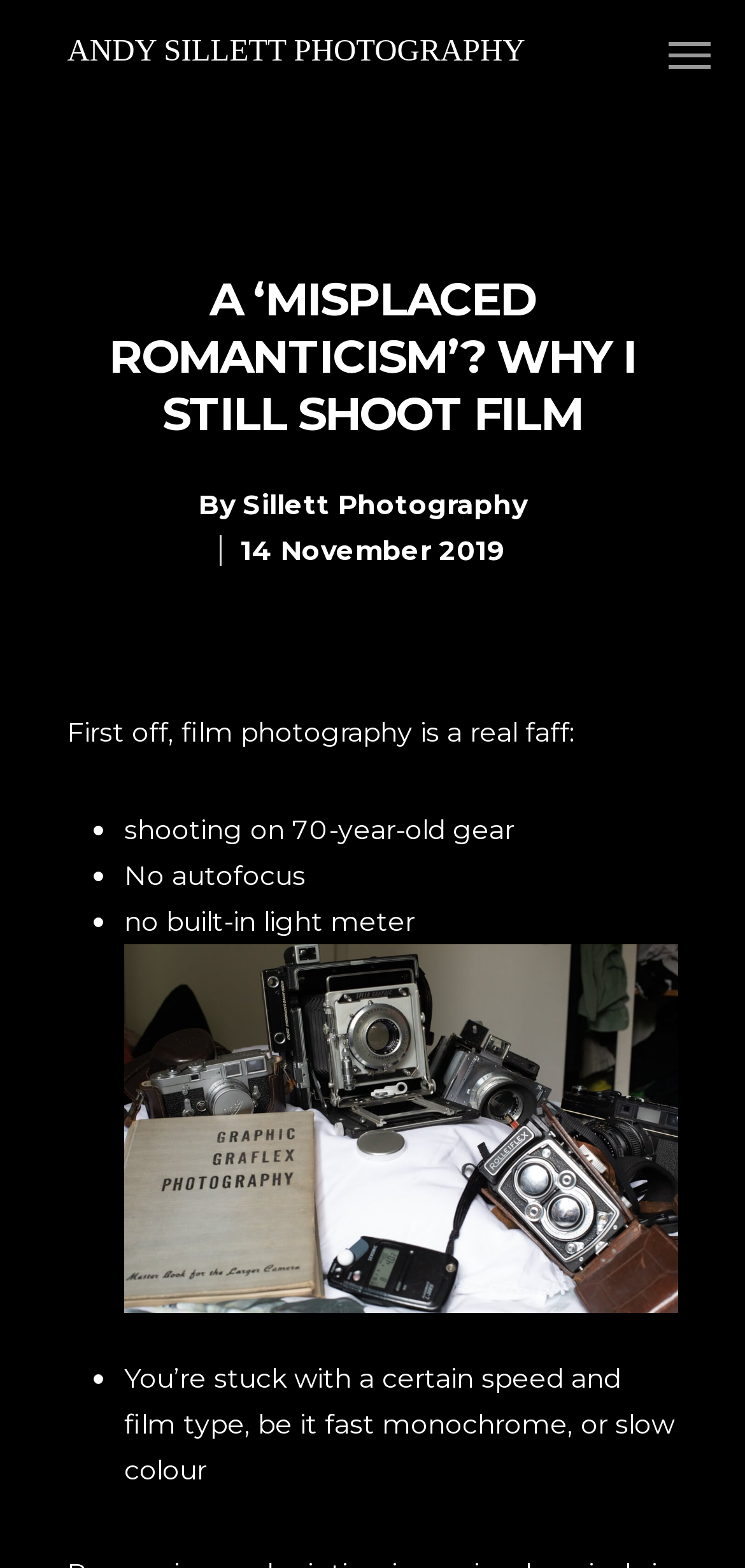Locate the primary headline on the webpage and provide its text.

A ‘MISPLACED ROMANTICISM’? WHY I STILL SHOOT FILM